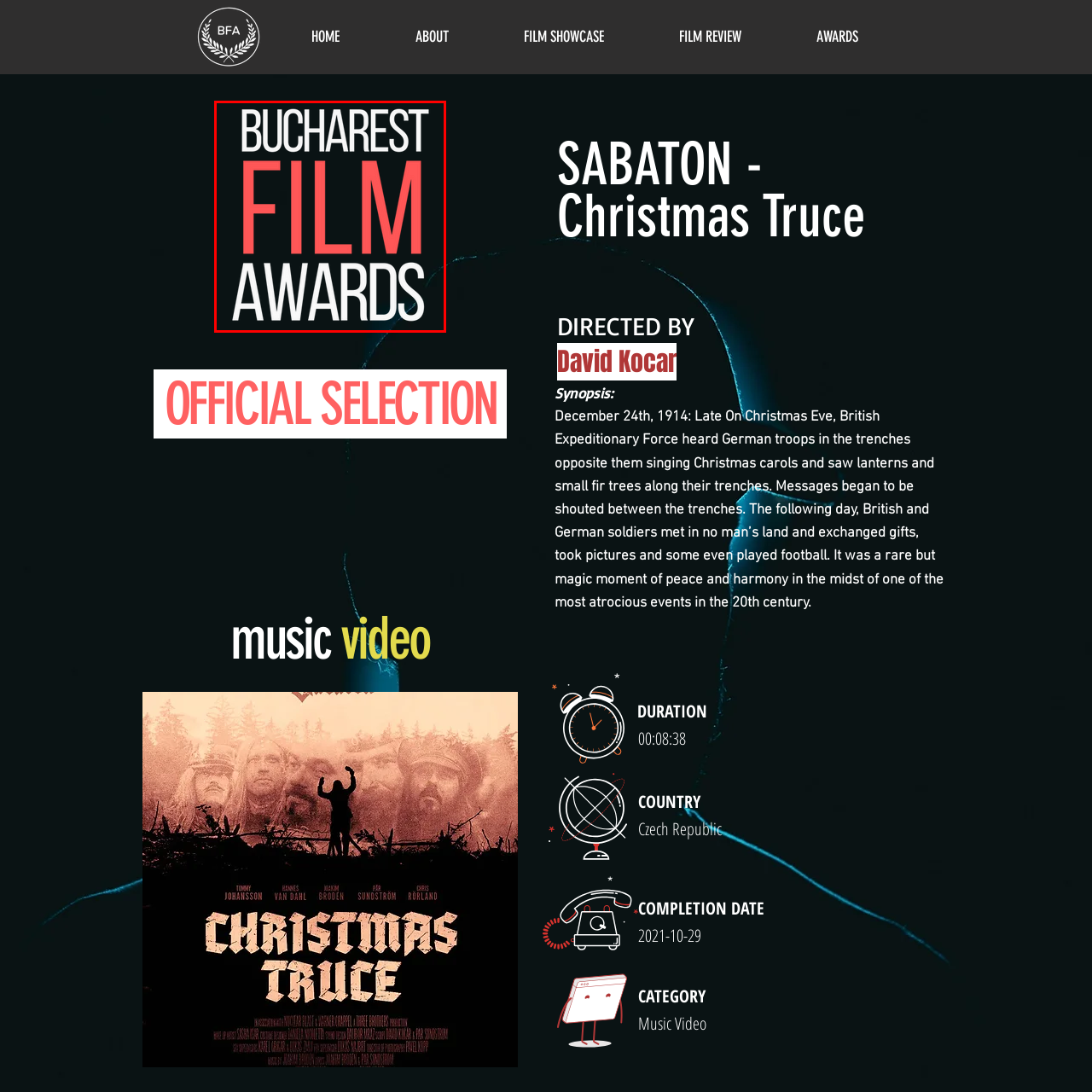Observe the image framed by the red bounding box and present a detailed answer to the following question, relying on the visual data provided: What is the purpose of the Bucharest Film Awards?

The Bucharest Film Awards' logo reflects the festival's focus on honoring outstanding films and filmmakers, creating an inviting visual identity for audiences and industry professionals alike.